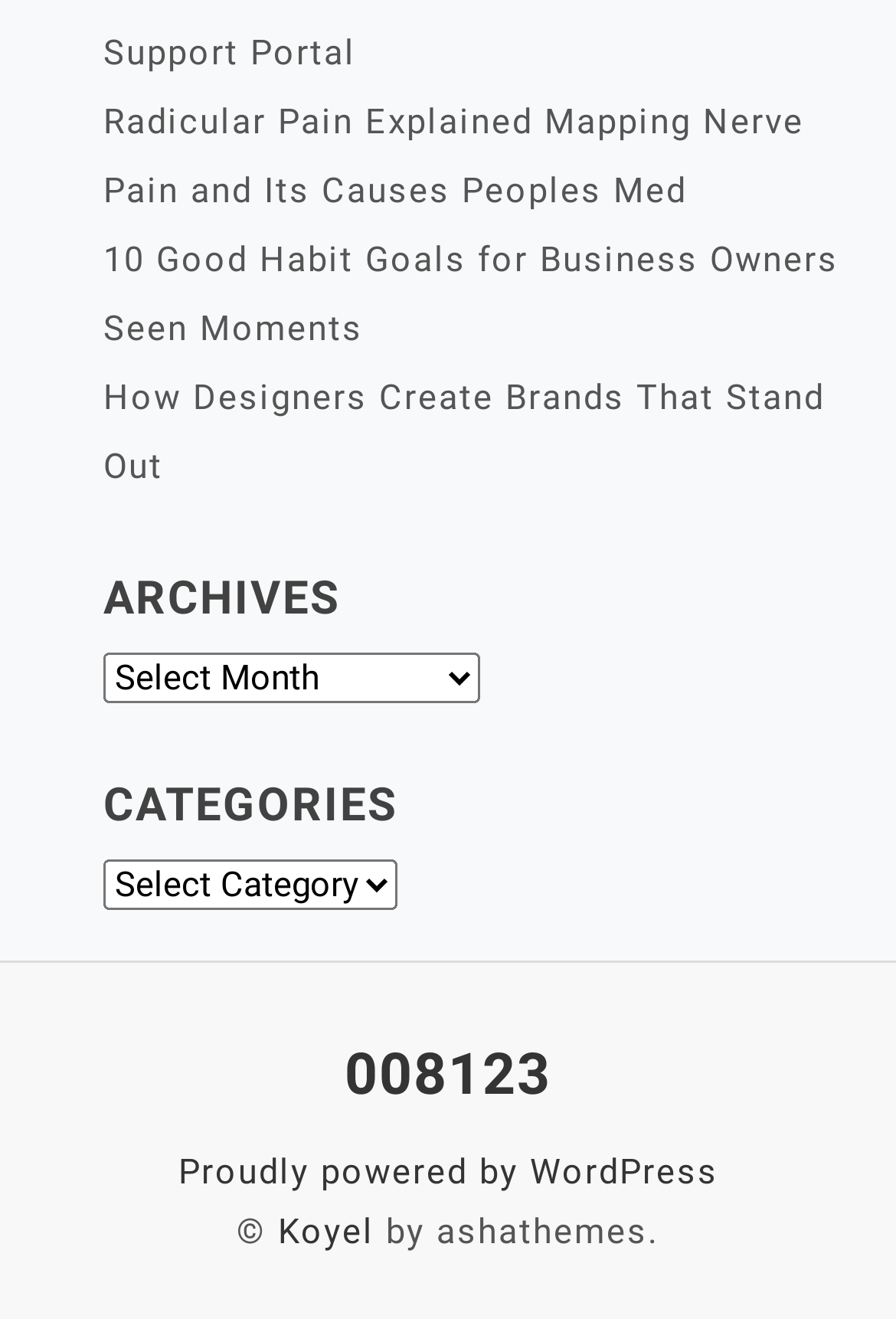Return the bounding box coordinates of the UI element that corresponds to this description: "Proudly powered by WordPress". The coordinates must be given as four float numbers in the range of 0 and 1, [left, top, right, bottom].

[0.199, 0.872, 0.801, 0.904]